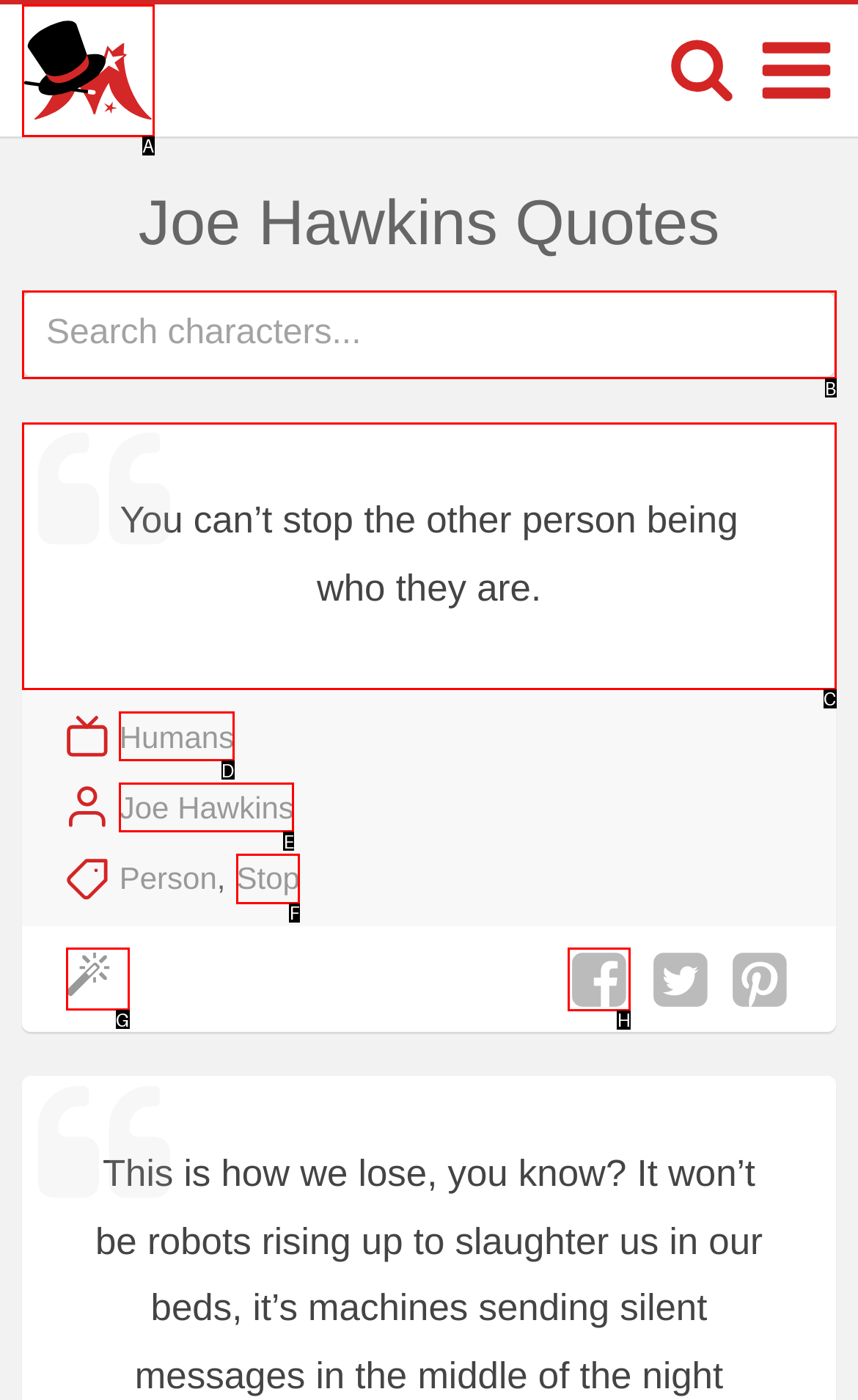Determine which element should be clicked for this task: Share on Facebook
Answer with the letter of the selected option.

H